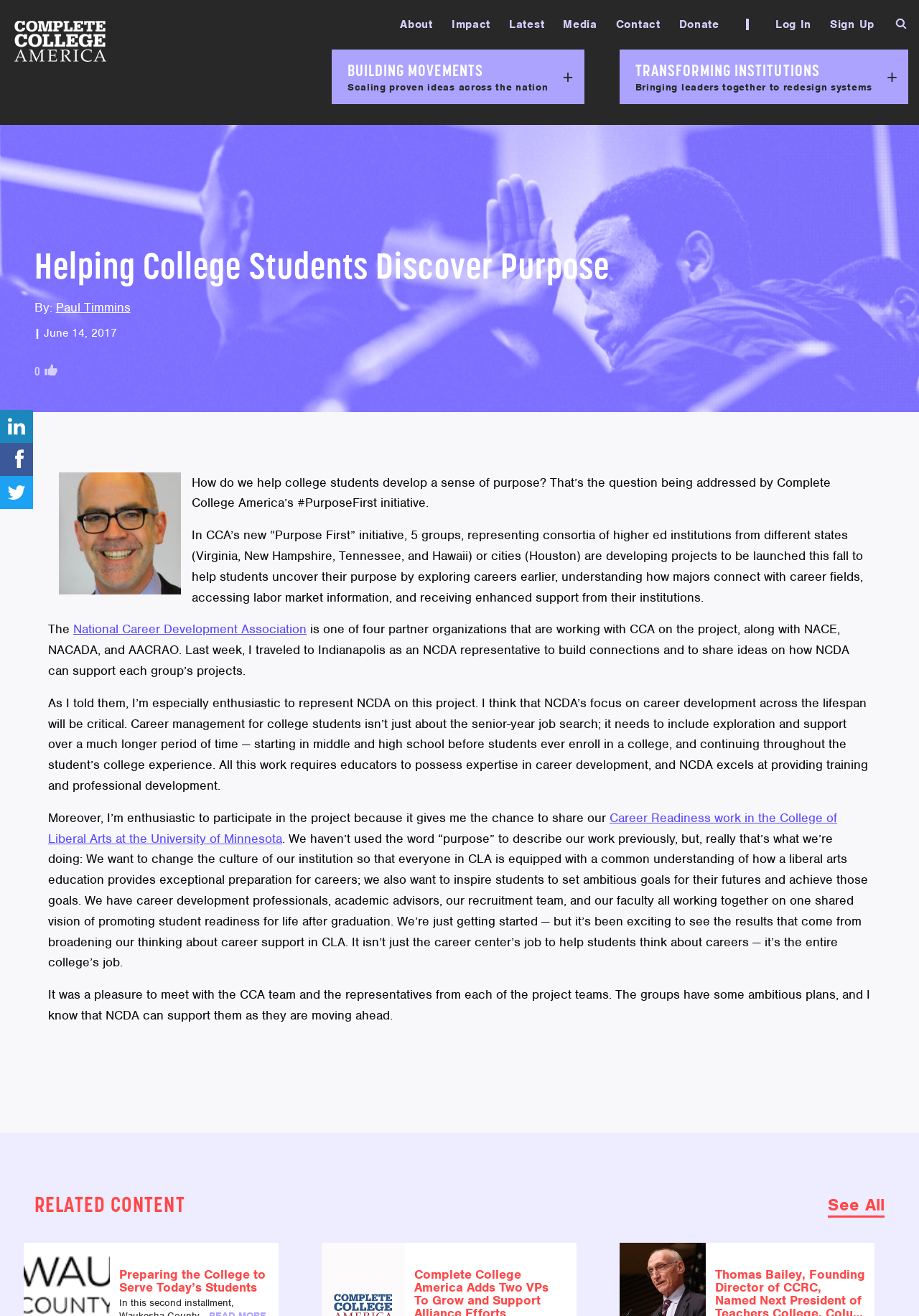Predict the bounding box coordinates of the area that should be clicked to accomplish the following instruction: "Click the 'Sign Up' button". The bounding box coordinates should consist of four float numbers between 0 and 1, i.e., [left, top, right, bottom].

[0.903, 0.012, 0.952, 0.025]